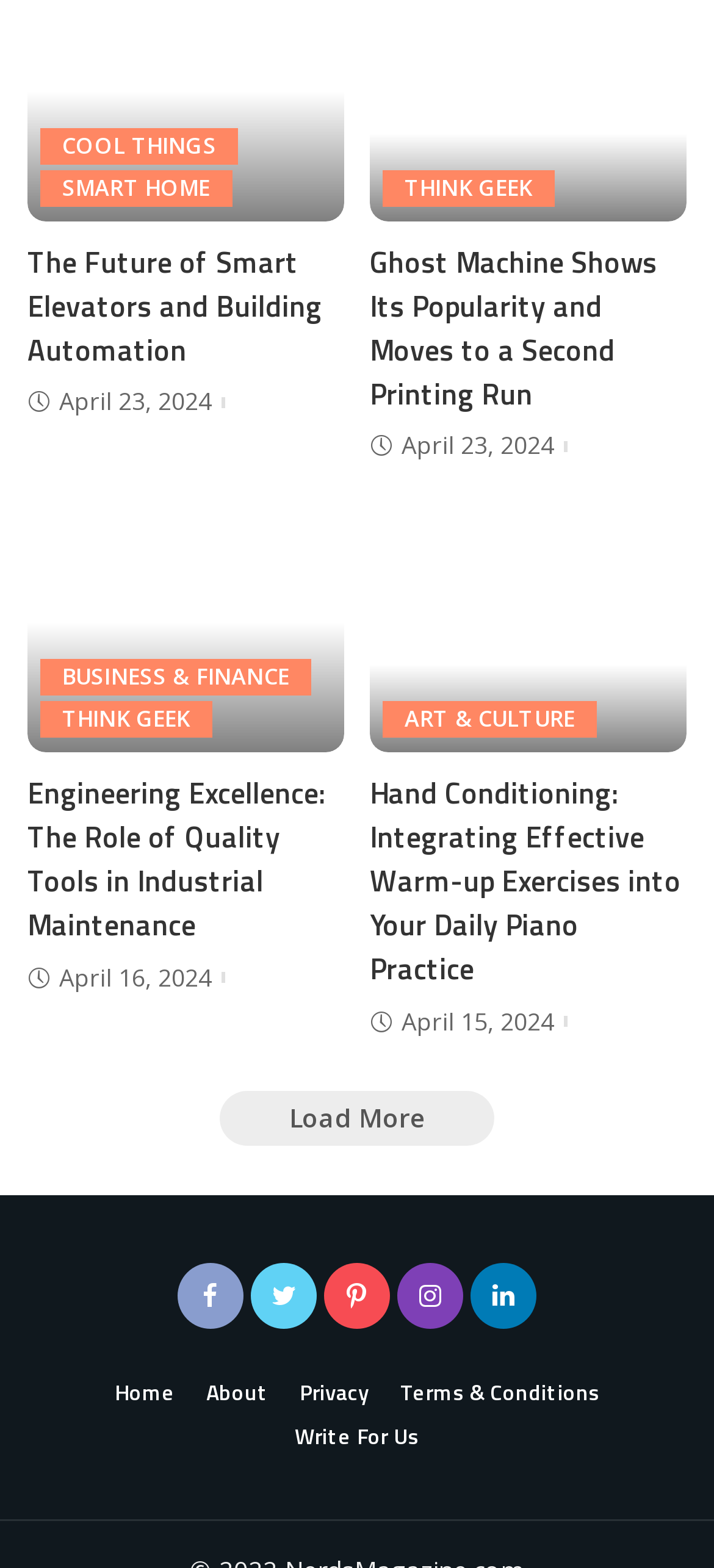Please identify the bounding box coordinates of the element on the webpage that should be clicked to follow this instruction: "Read about The Future of Smart Elevators and Building Automation". The bounding box coordinates should be given as four float numbers between 0 and 1, formatted as [left, top, right, bottom].

[0.038, 0.152, 0.451, 0.236]